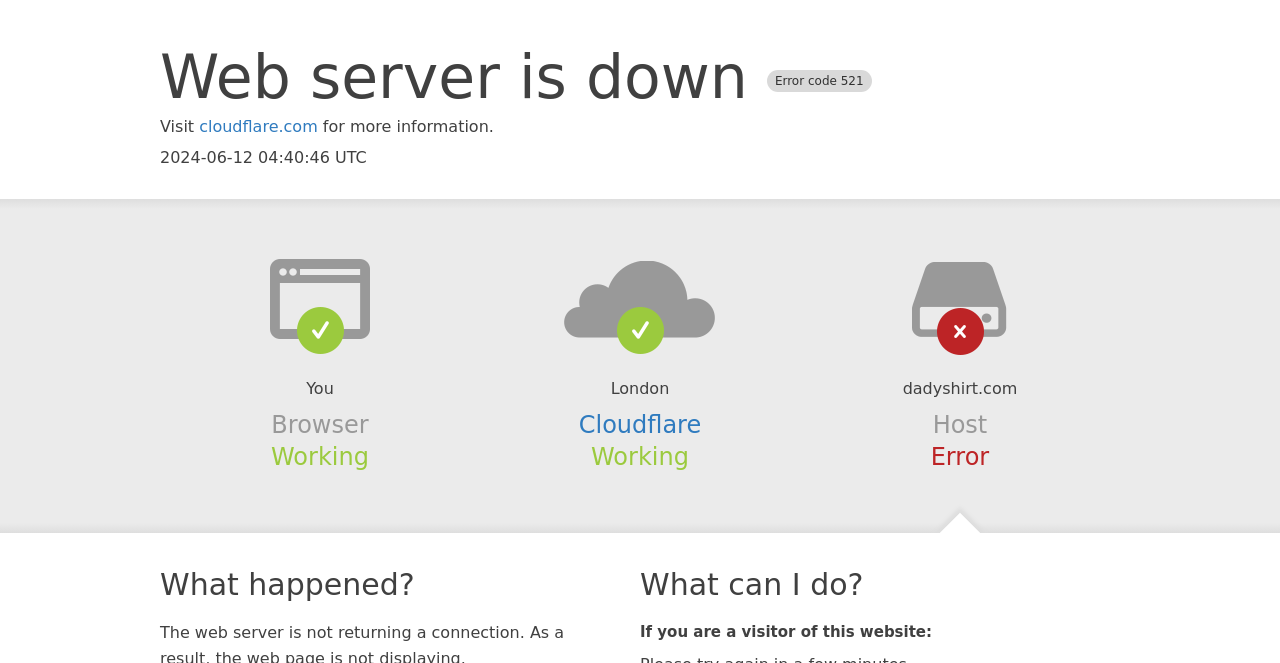Extract the primary header of the webpage and generate its text.

Web server is down Error code 521